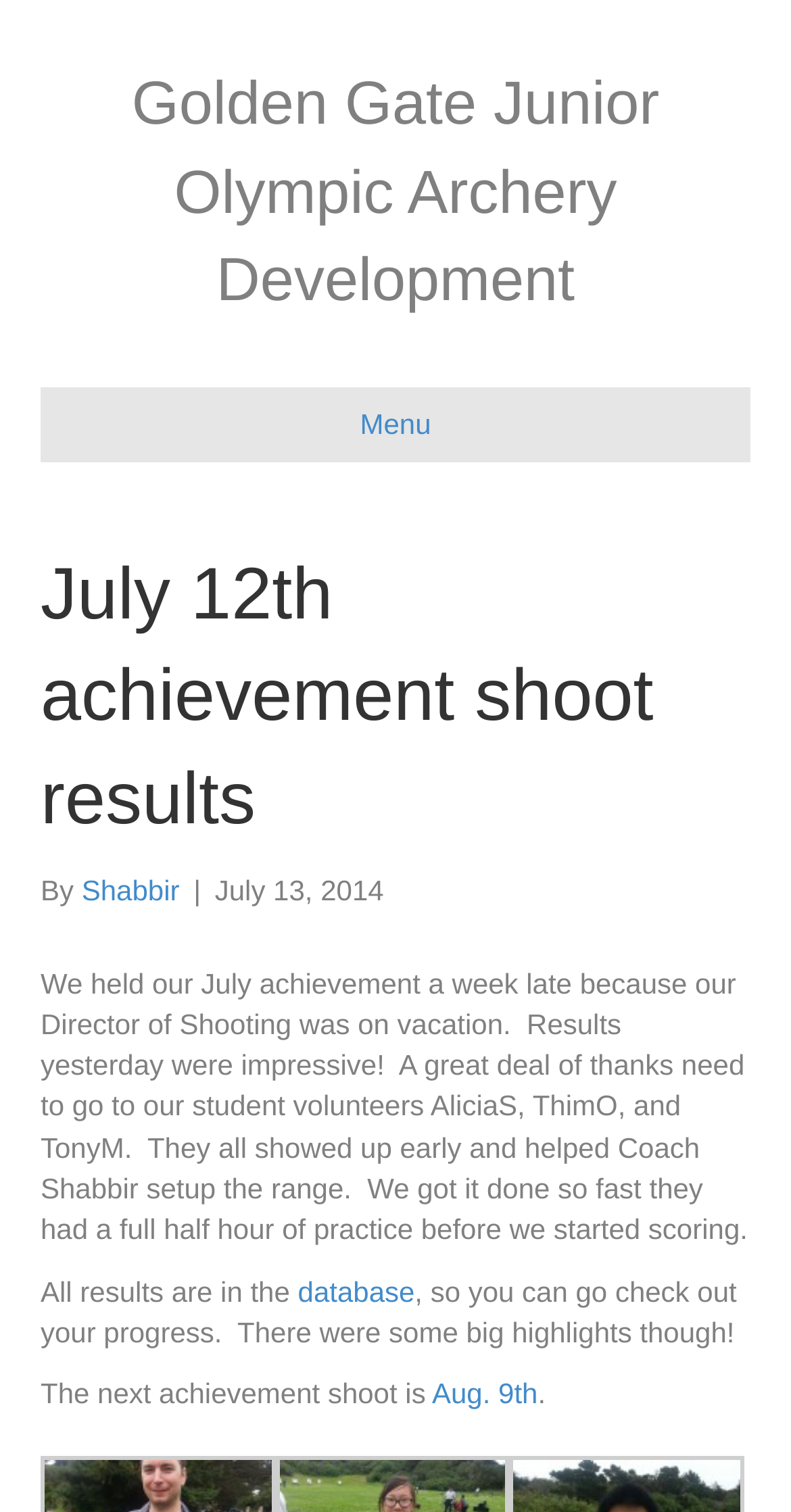Where are the results of the achievement shoot?
Please answer the question with as much detail as possible using the screenshot.

The results of the achievement shoot are stored in the database, which is accessible through a link provided in the text.